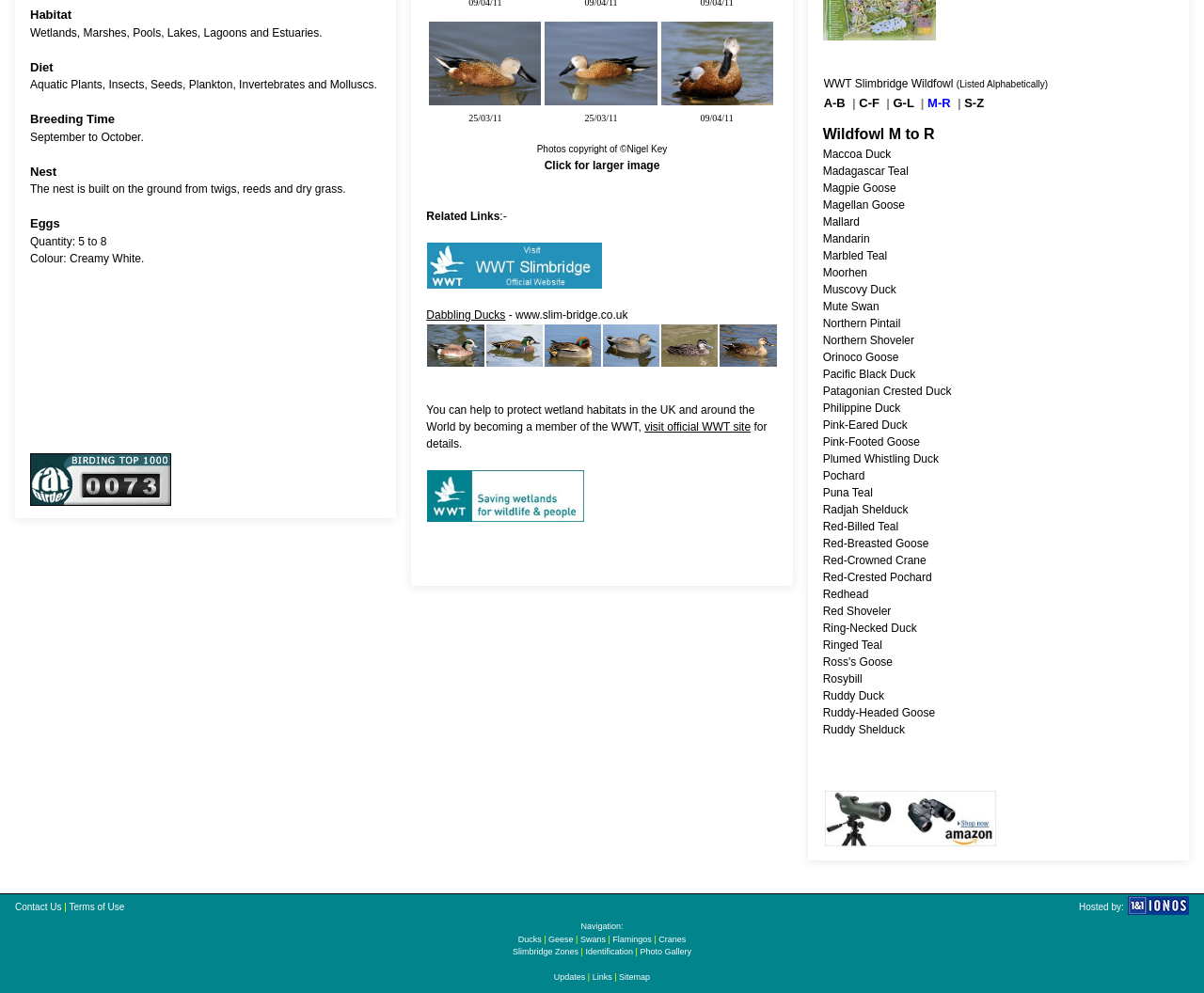Using the format (top-left x, top-left y, bottom-right x, bottom-right y), and given the element description, identify the bounding box coordinates within the screenshot: (925) 820-8042

None